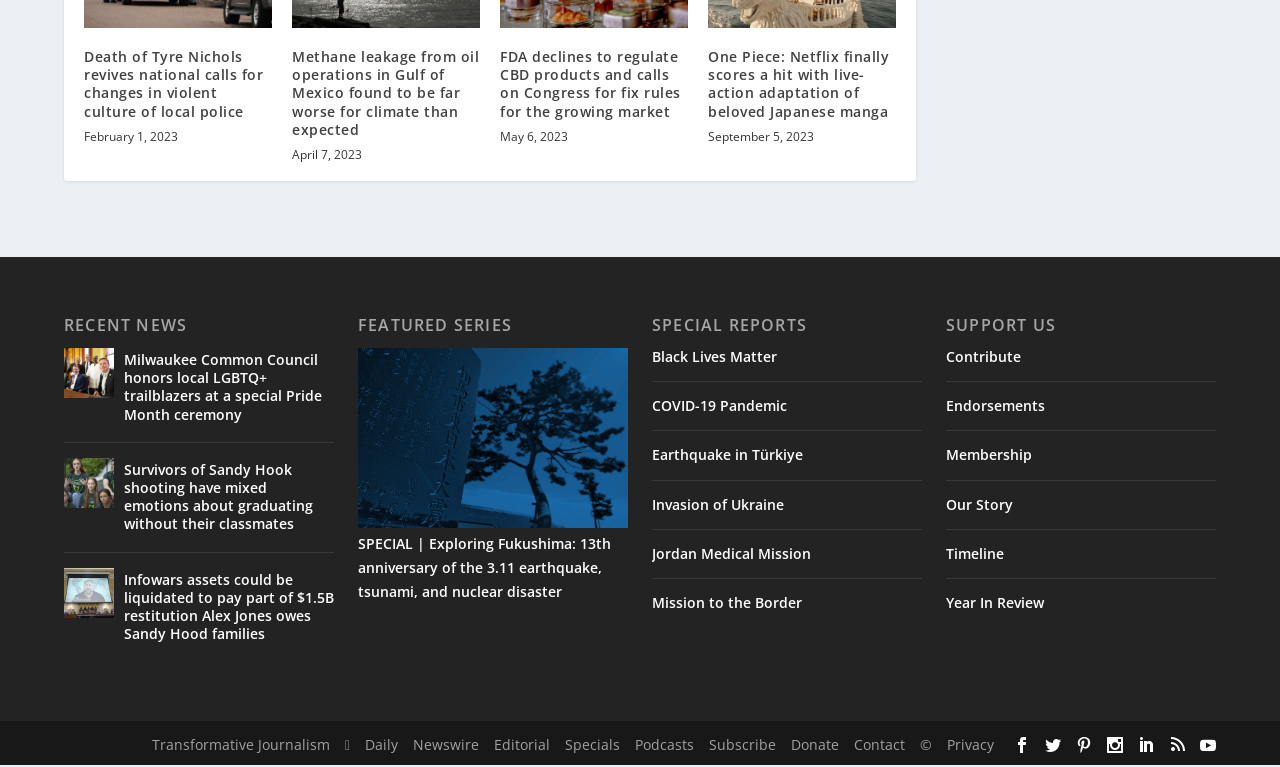What is the purpose of the 'SUPPORT US' section?
Refer to the image and respond with a one-word or short-phrase answer.

To provide ways to support the website